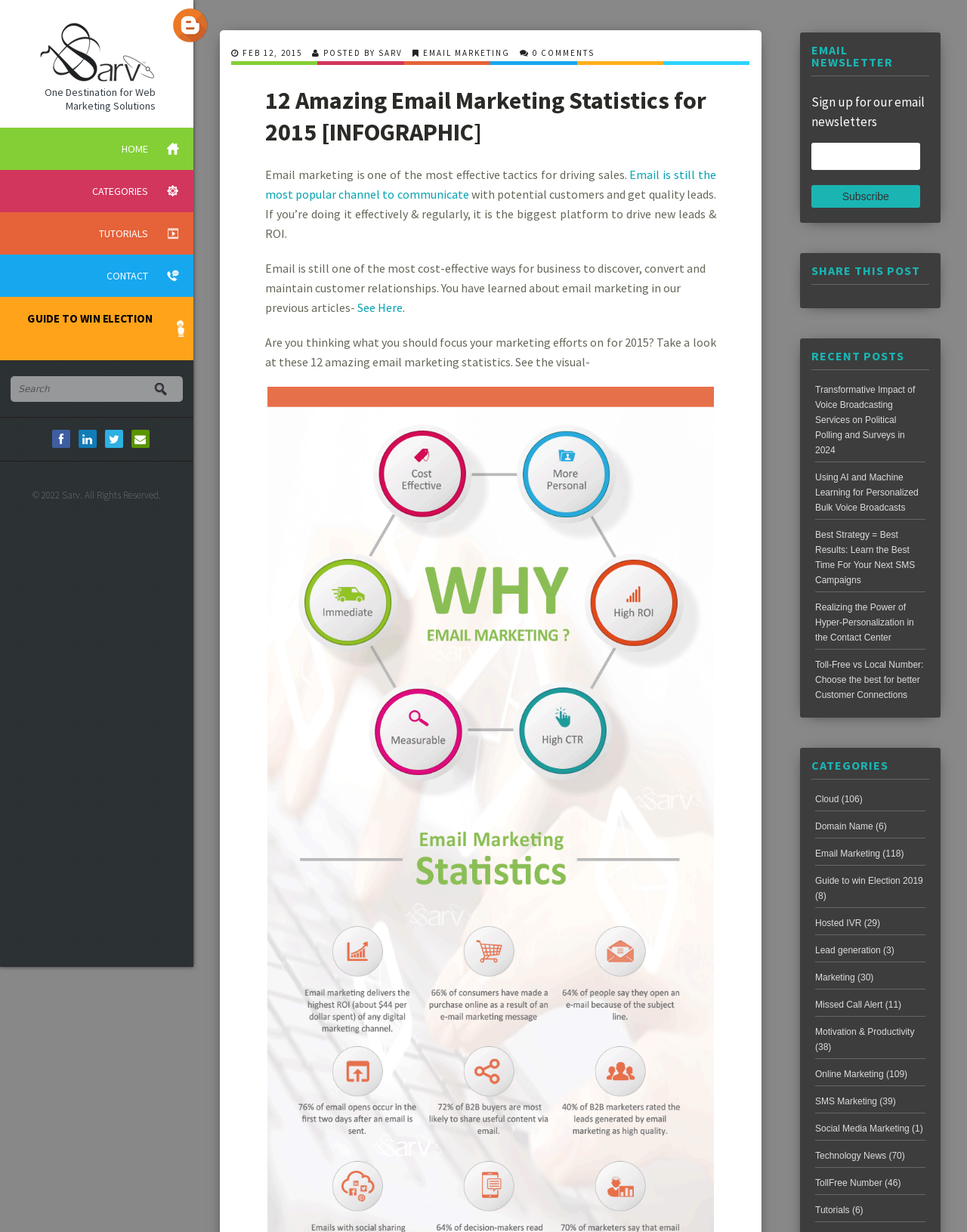Please give a concise answer to this question using a single word or phrase: 
How many recent posts are listed on the webpage?

4